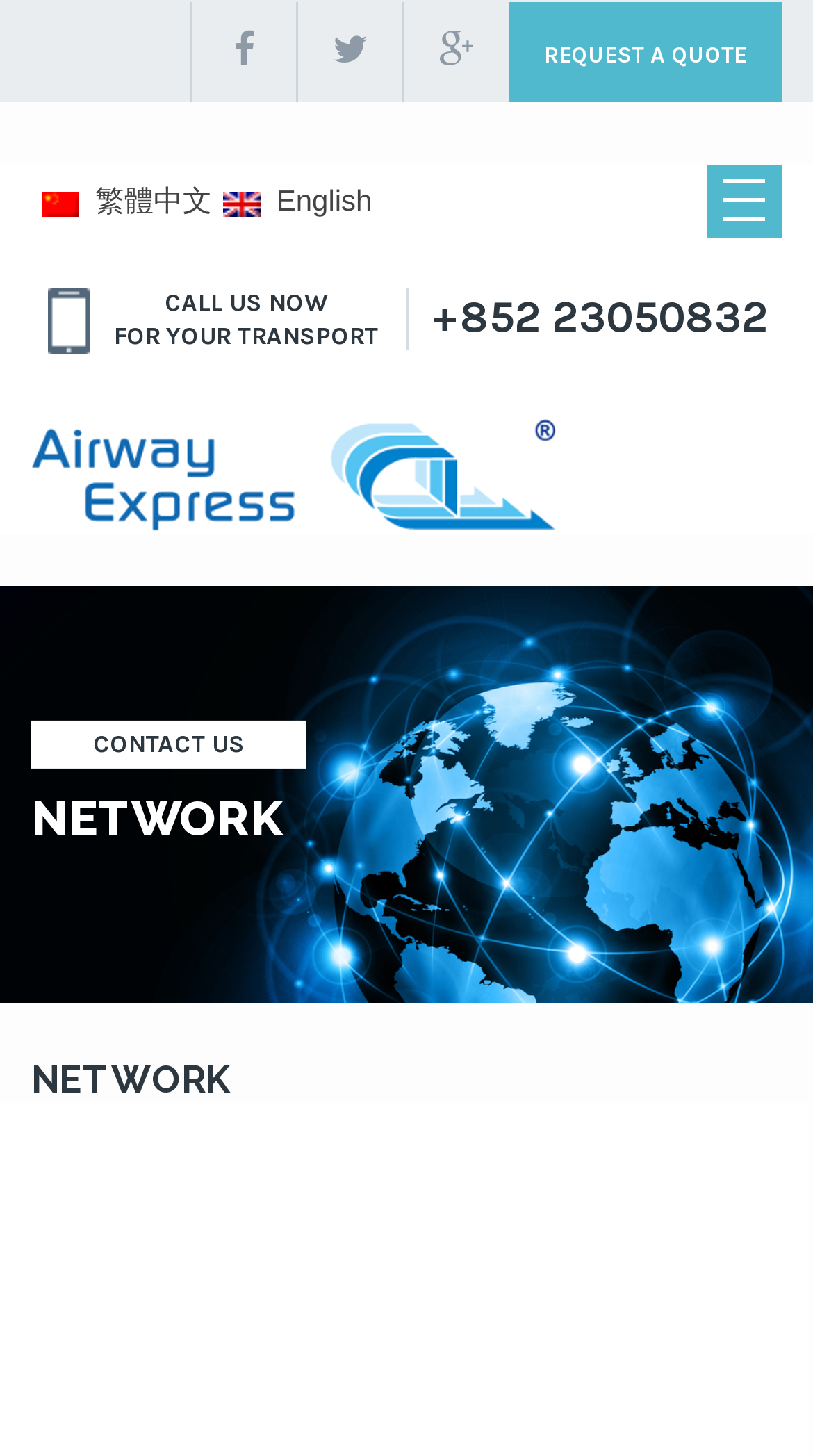Identify the bounding box for the UI element described as: "NETWORK". The coordinates should be four float numbers between 0 and 1, i.e., [left, top, right, bottom].

[0.038, 0.726, 0.284, 0.756]